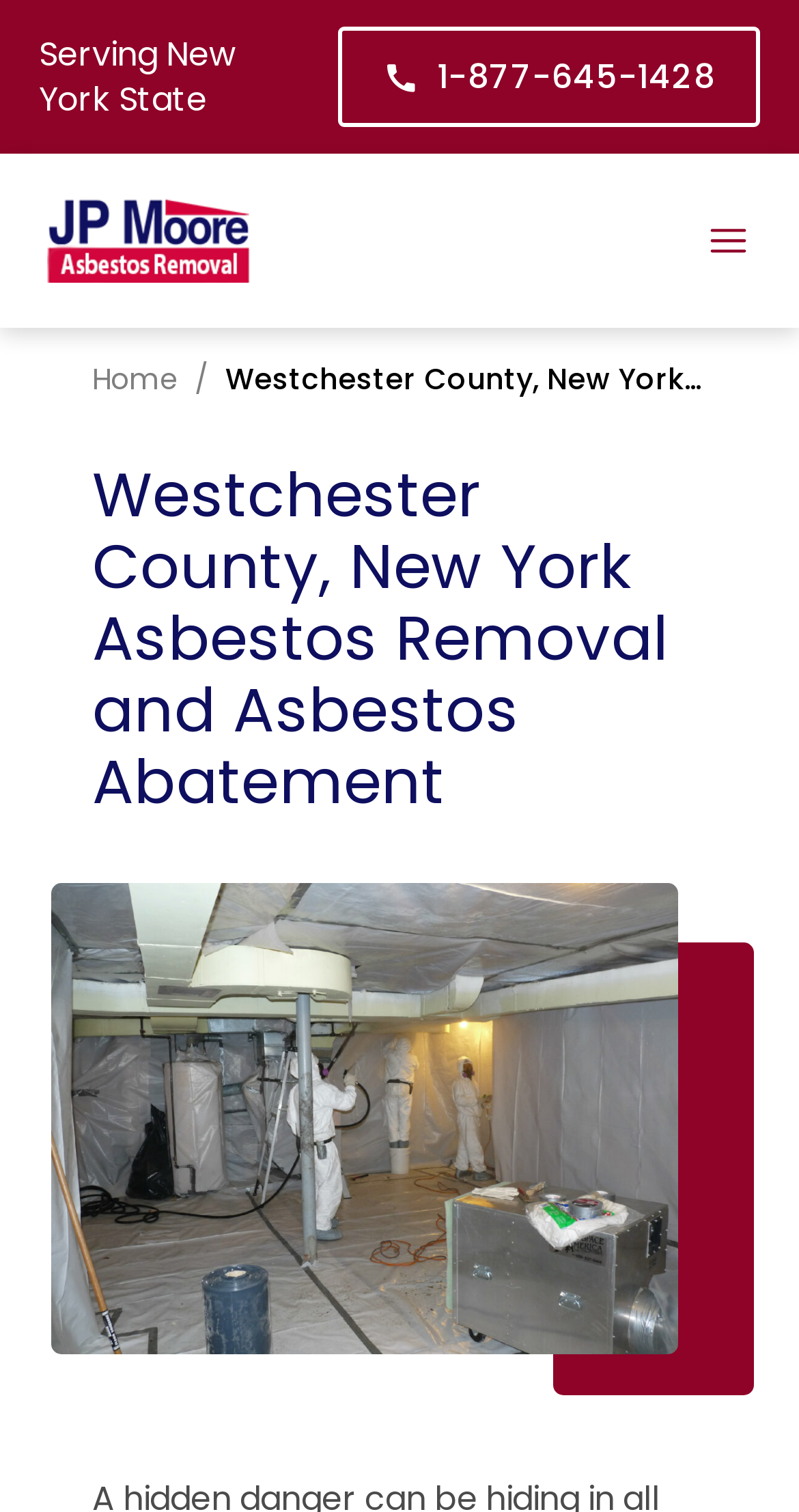Provide the bounding box coordinates of the HTML element this sentence describes: "Home". The bounding box coordinates consist of four float numbers between 0 and 1, i.e., [left, top, right, bottom].

[0.115, 0.237, 0.223, 0.264]